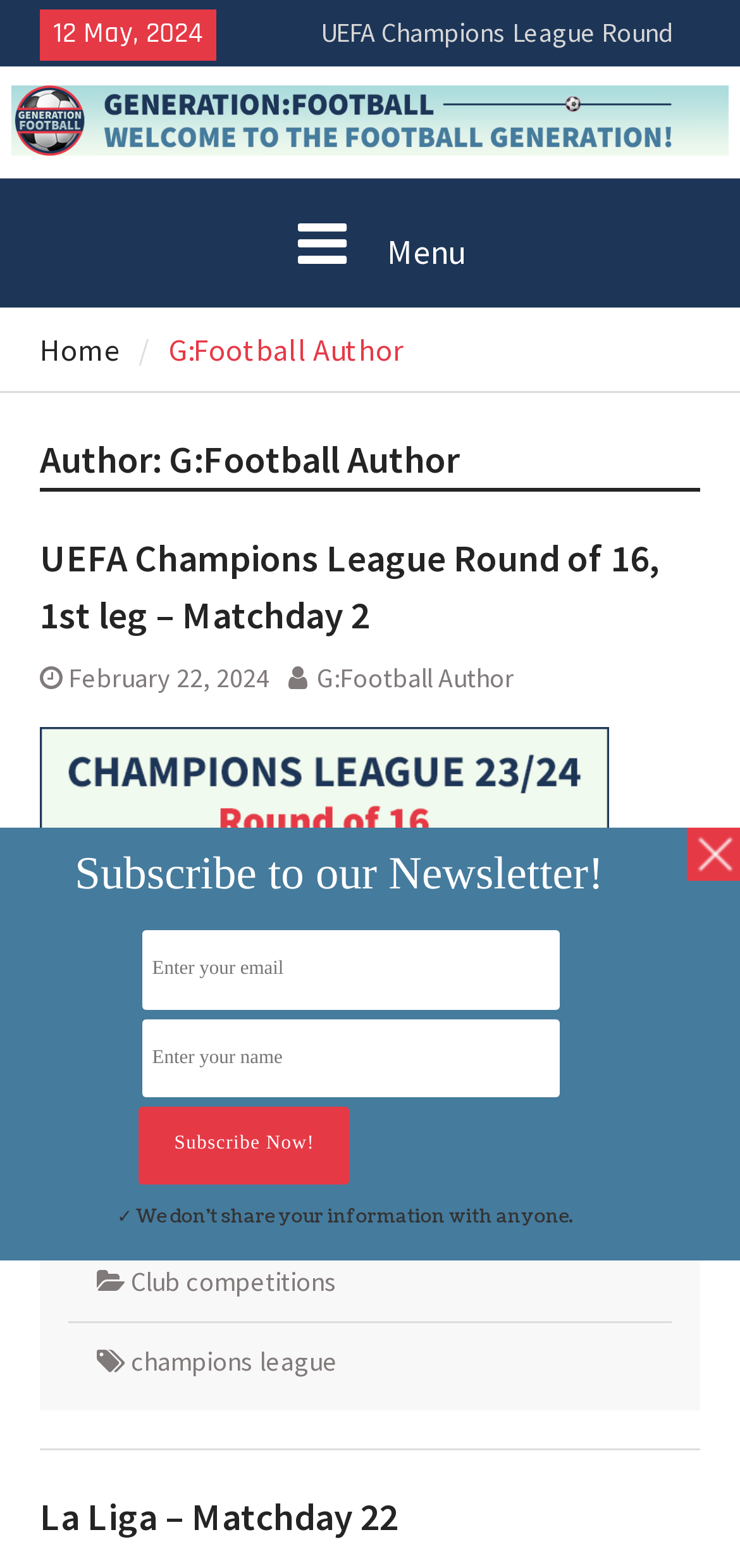Identify the bounding box coordinates of the section that should be clicked to achieve the task described: "Click on the UEFA Champions League Round of 16, 1st leg – Matchday 2 link".

[0.434, 0.035, 0.911, 0.082]